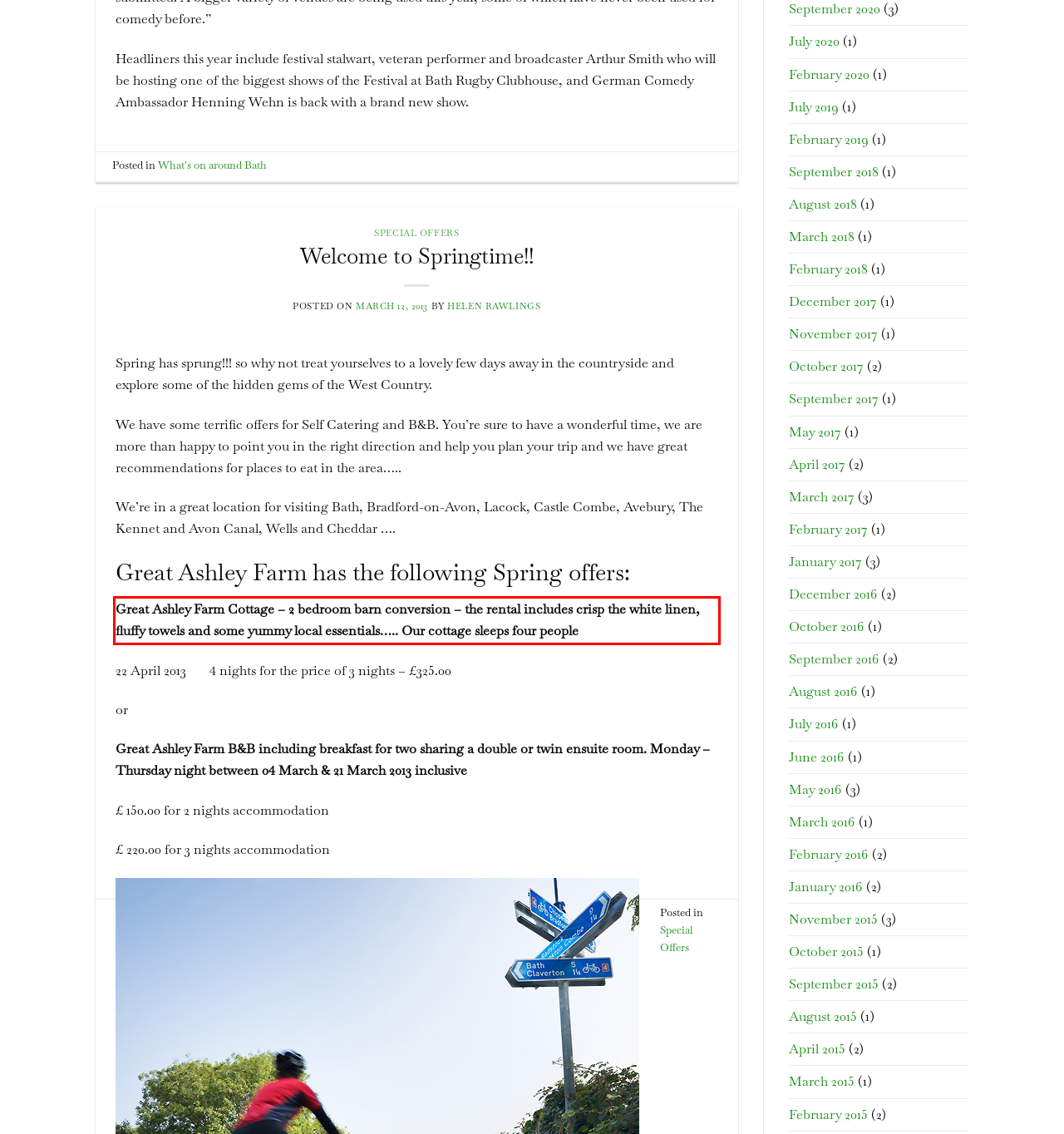Examine the webpage screenshot and use OCR to obtain the text inside the red bounding box.

Great Ashley Farm Cottage – 2 bedroom barn conversion – the rental includes crisp the white linen, fluffy towels and some yummy local essentials….. Our cottage sleeps four people